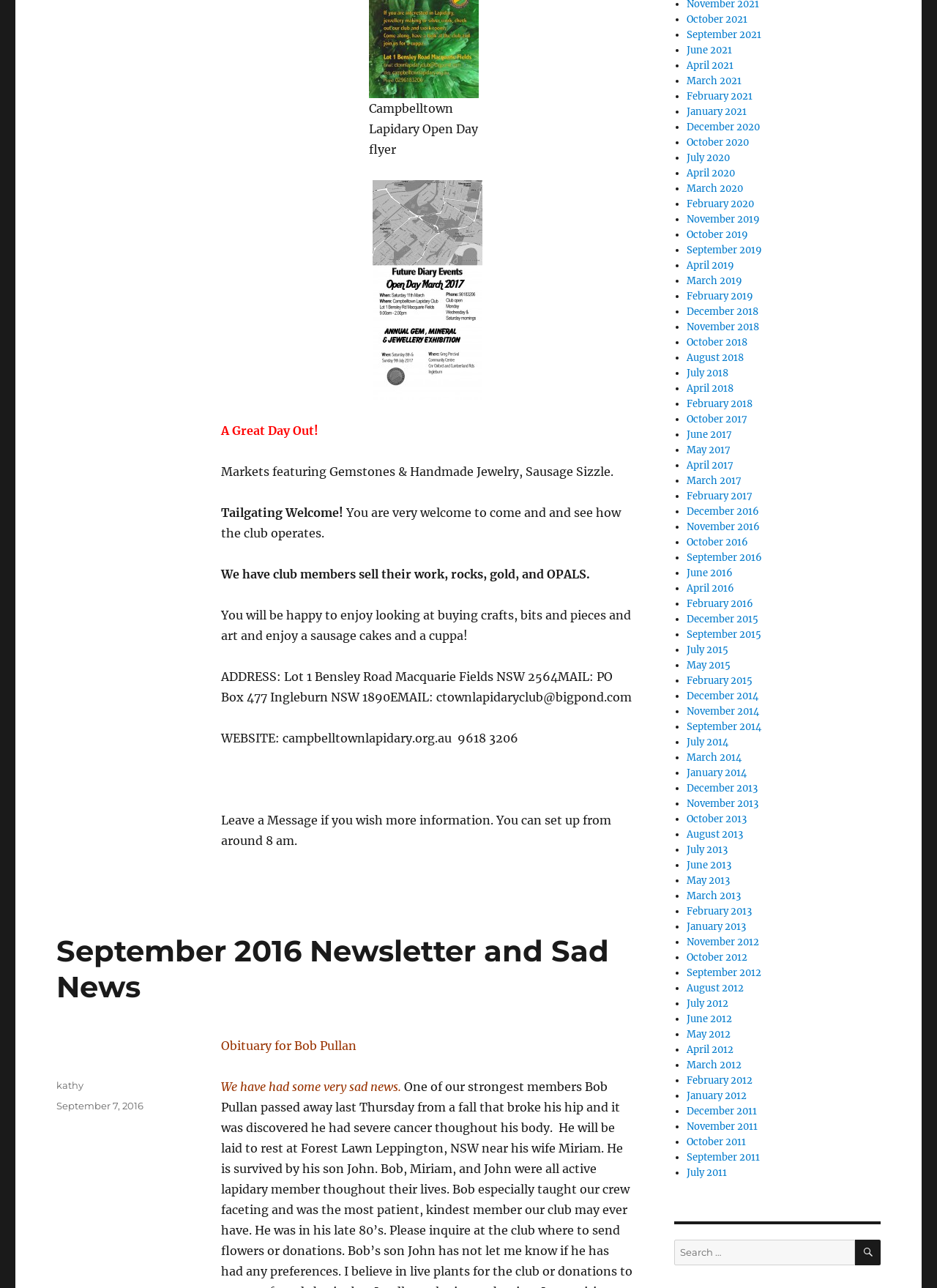Determine the bounding box coordinates for the element that should be clicked to follow this instruction: "Read the obituary for Bob Pullan". The coordinates should be given as four float numbers between 0 and 1, in the format [left, top, right, bottom].

[0.236, 0.806, 0.381, 0.817]